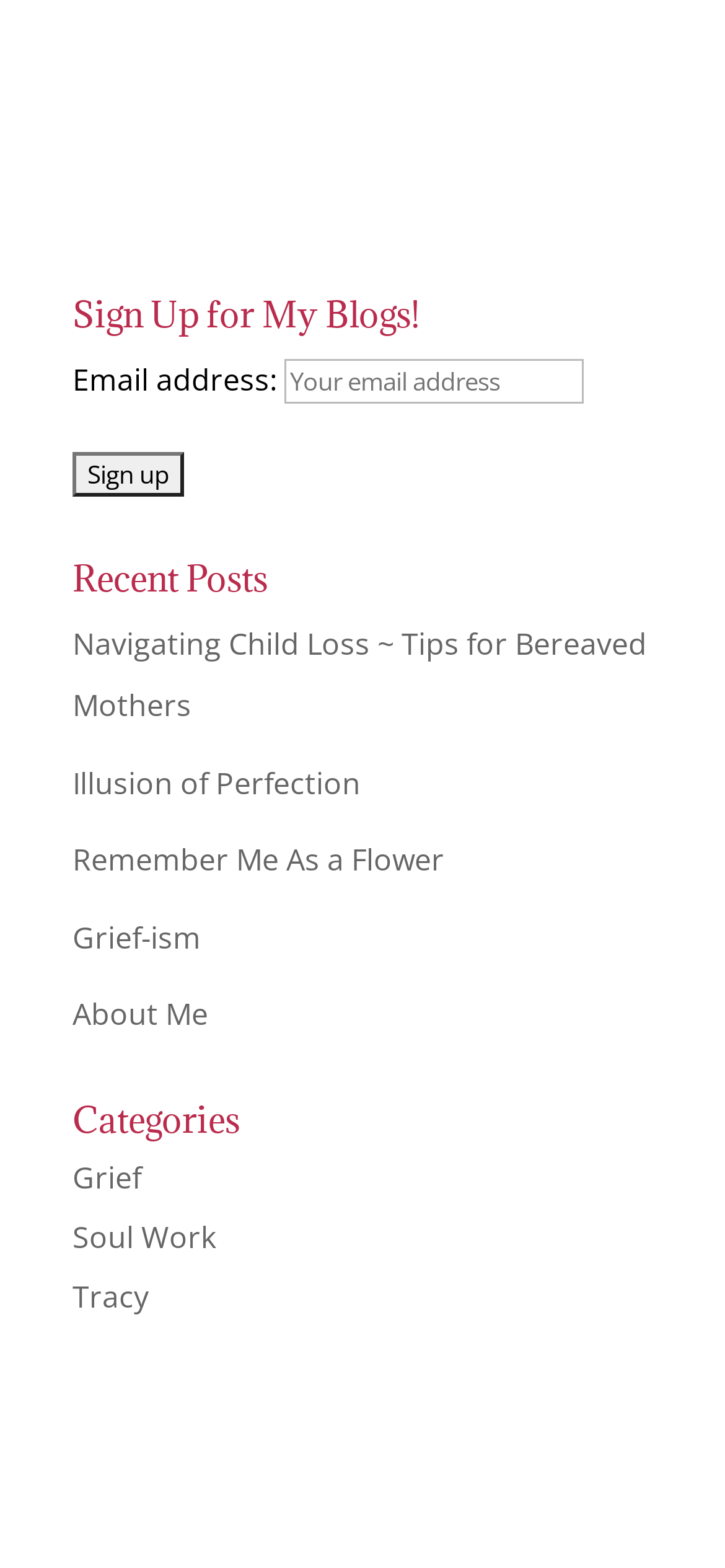What is the topic of the first recent post?
Based on the image, give a one-word or short phrase answer.

Child Loss